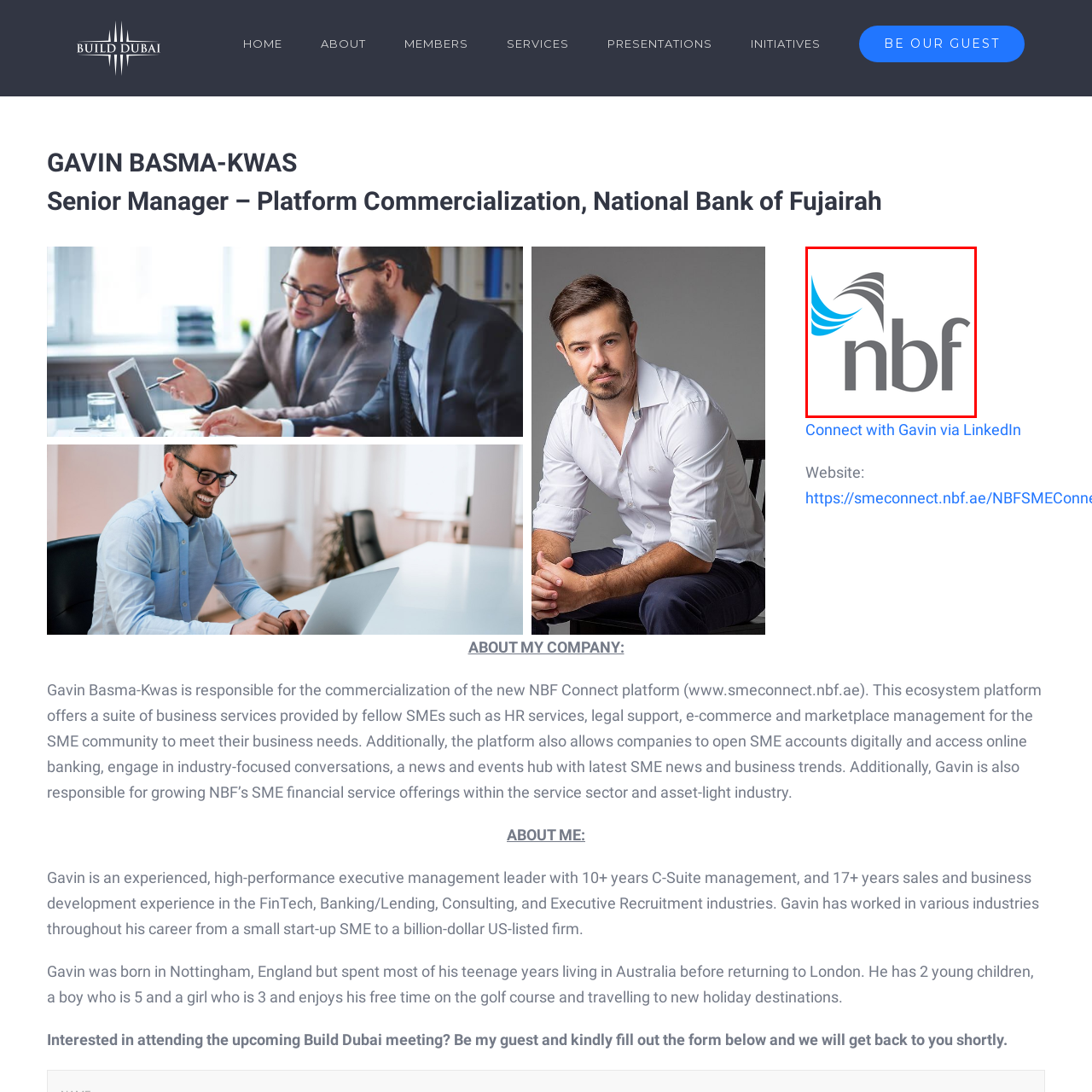Check the image inside the red boundary and briefly answer: What font style is used for the letters 'nbf'?

Bold, modern gray